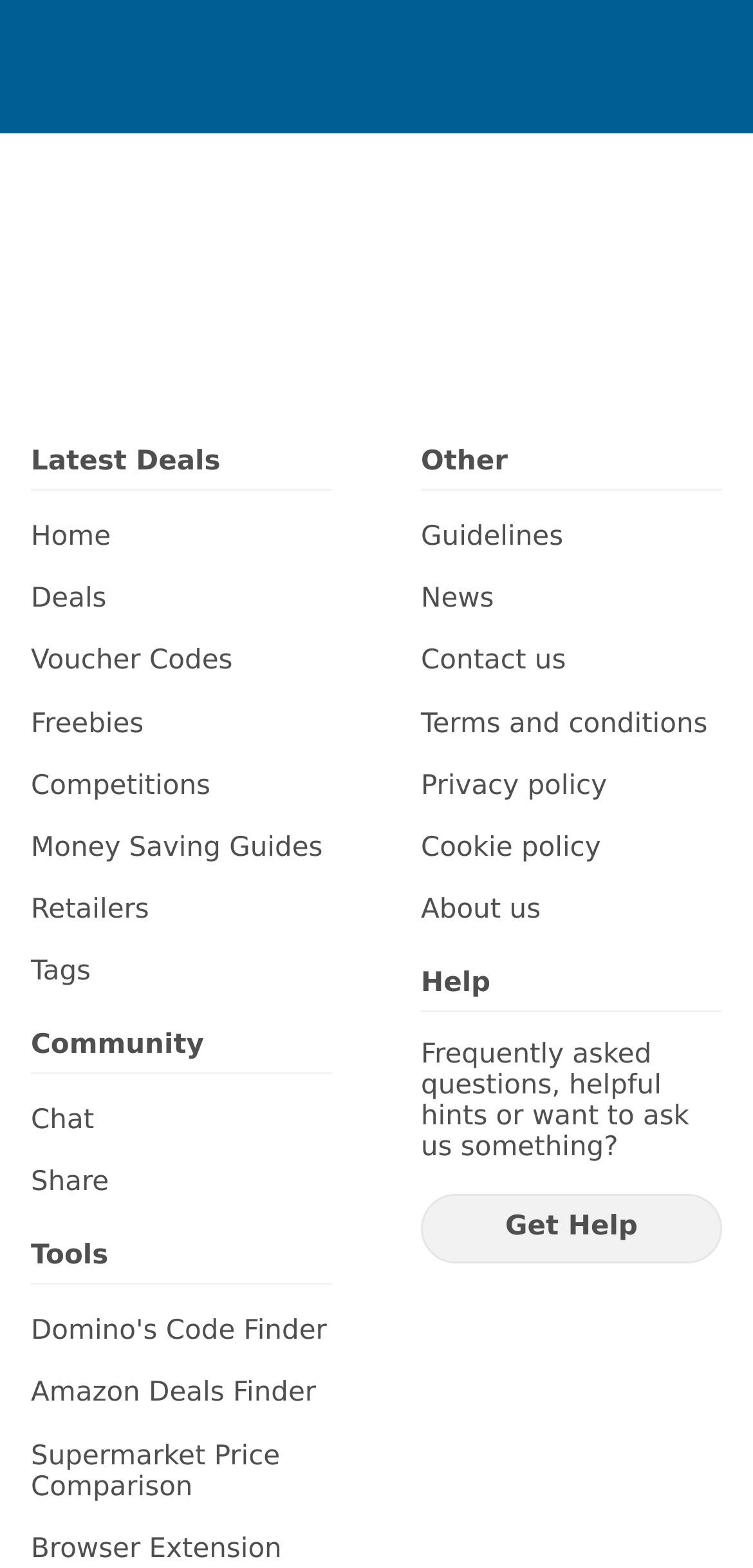Please respond to the question with a concise word or phrase:
How many links are there in the main navigation menu?

9